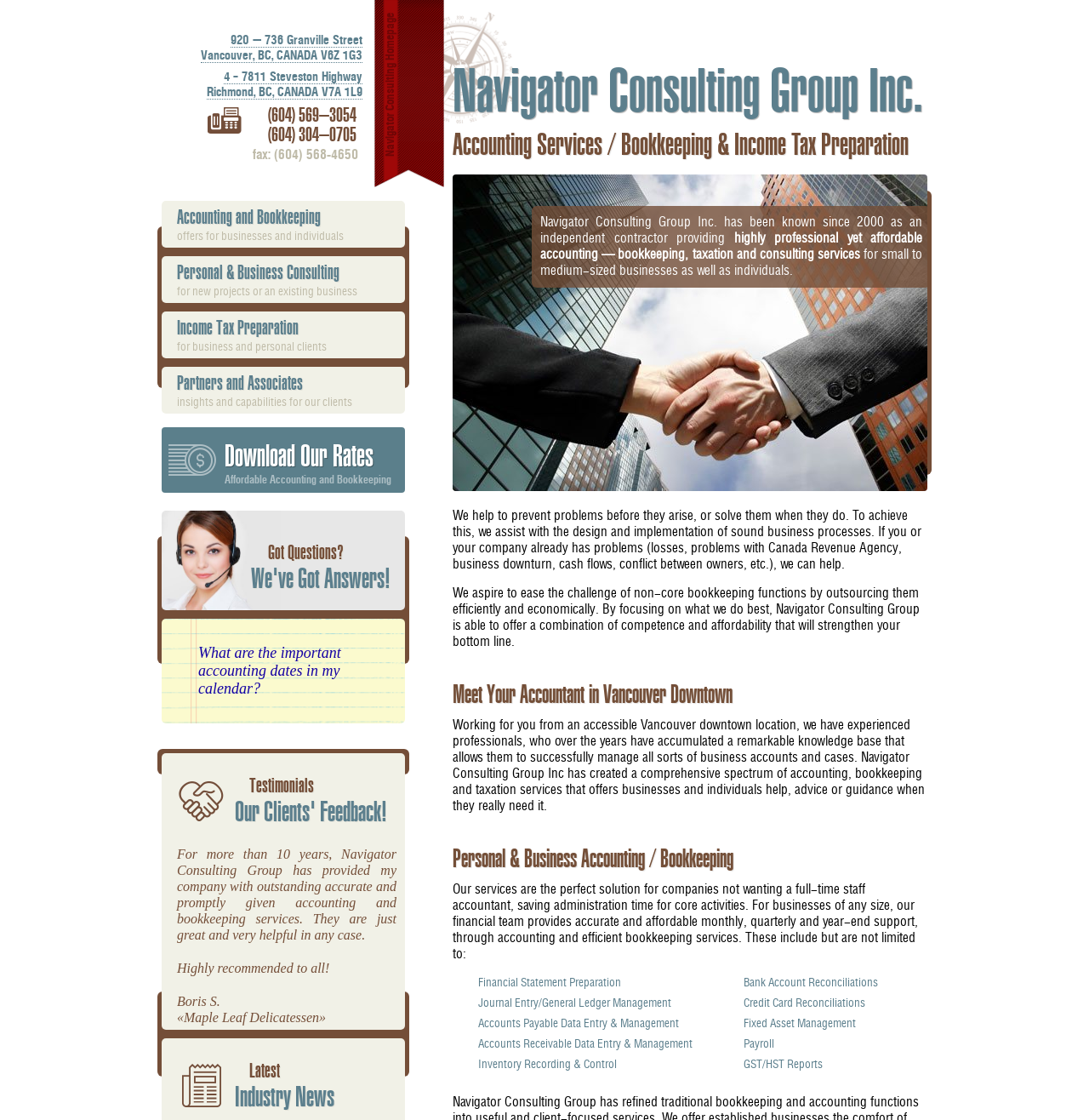Could you indicate the bounding box coordinates of the region to click in order to complete this instruction: "Learn about accounting and bookkeeping services".

[0.162, 0.183, 0.364, 0.217]